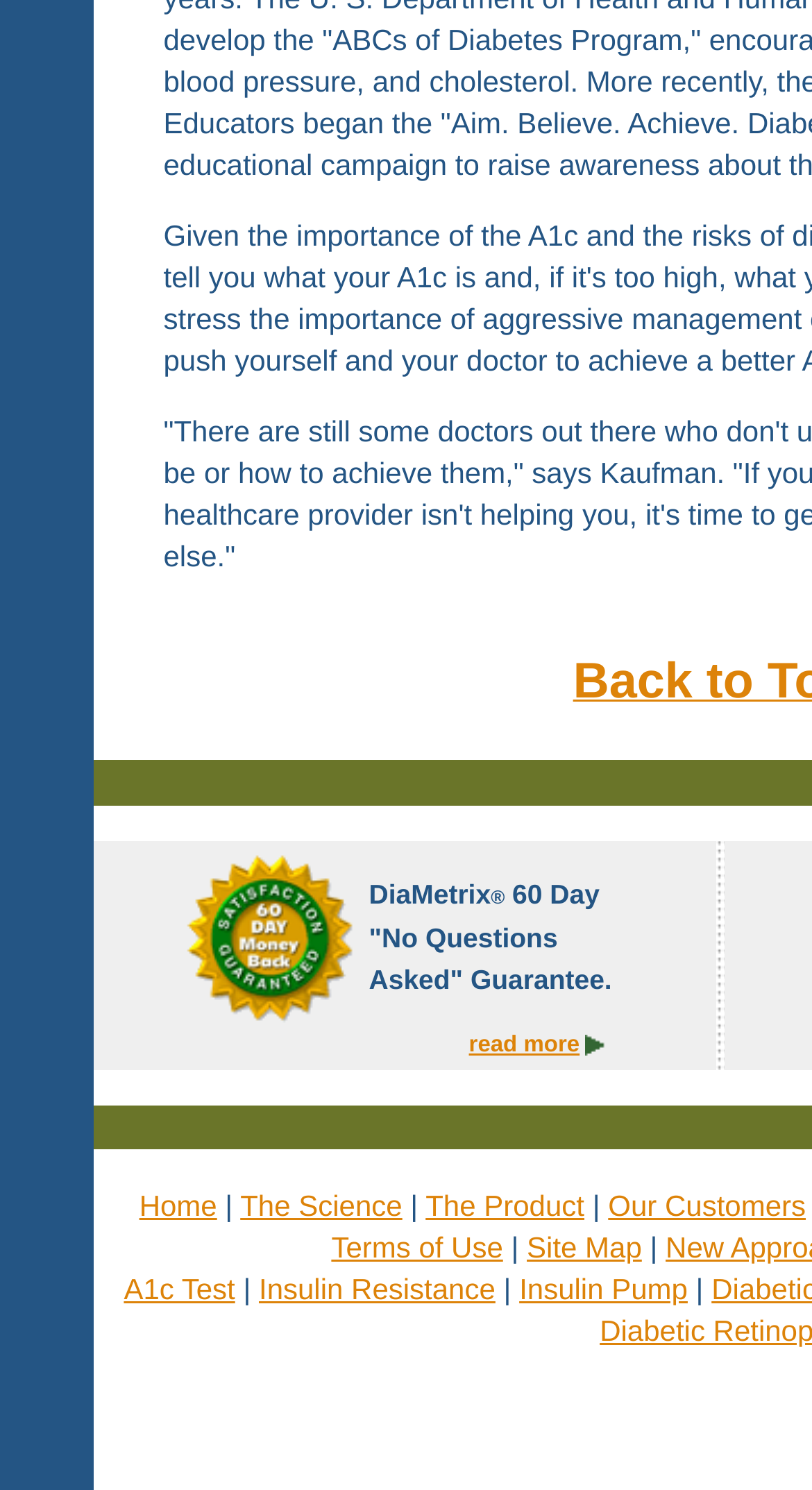Identify the bounding box coordinates of the region that should be clicked to execute the following instruction: "go to Home page".

[0.171, 0.798, 0.267, 0.82]